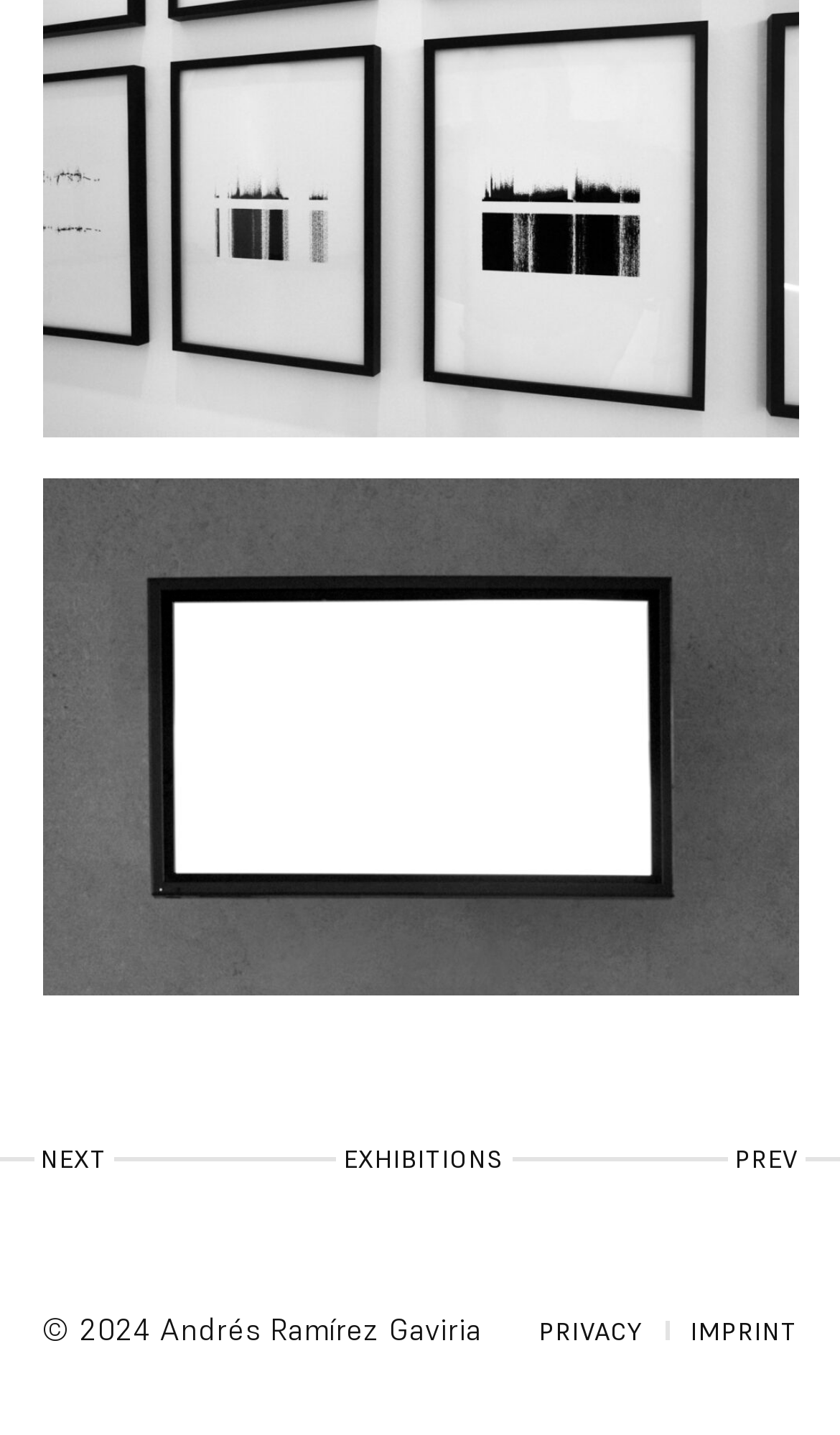What is the purpose of the image link?
Please analyze the image and answer the question with as much detail as possible.

I couldn't determine the purpose of the image link as it doesn't have any descriptive text or OCR text associated with it. It's possible that it's a logo or a decorative element, but without more context, I couldn't determine its purpose.